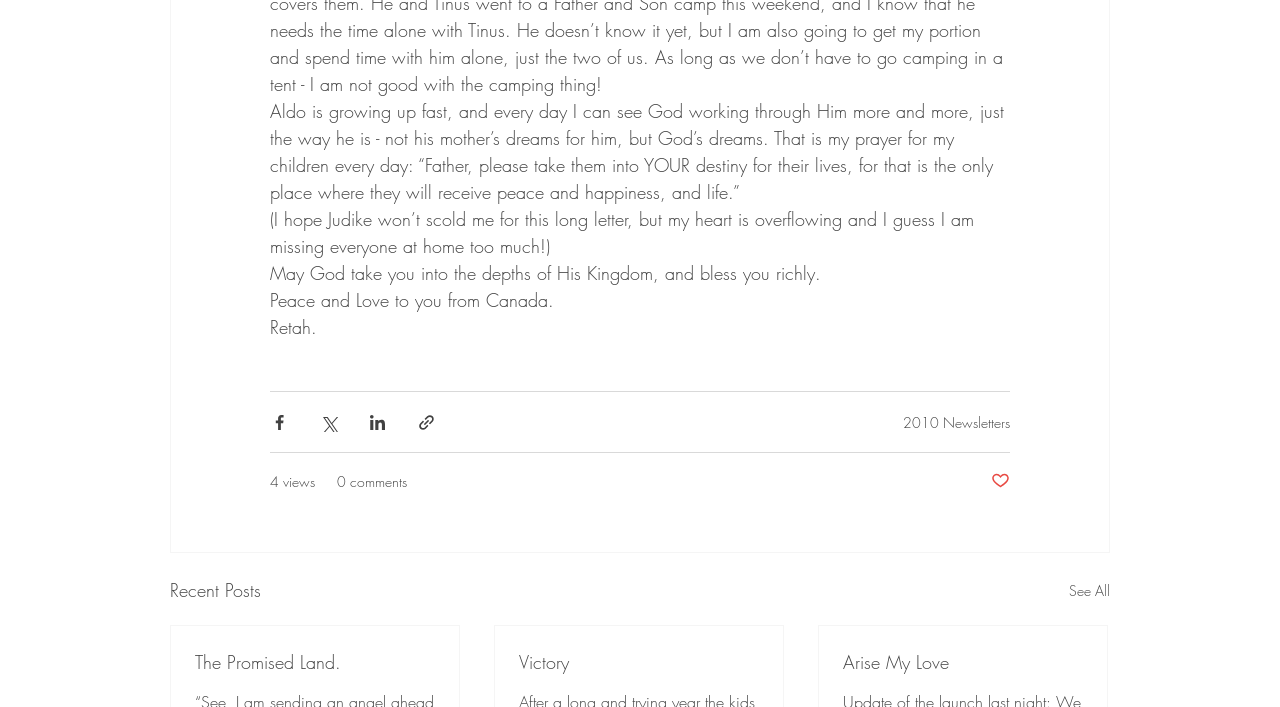How many recent posts are listed?
Based on the visual information, provide a detailed and comprehensive answer.

I counted the number of links in the 'Recent Posts' section, including 'The Promised Land', 'Victory', and 'Arise My Love', which totals 3 posts.